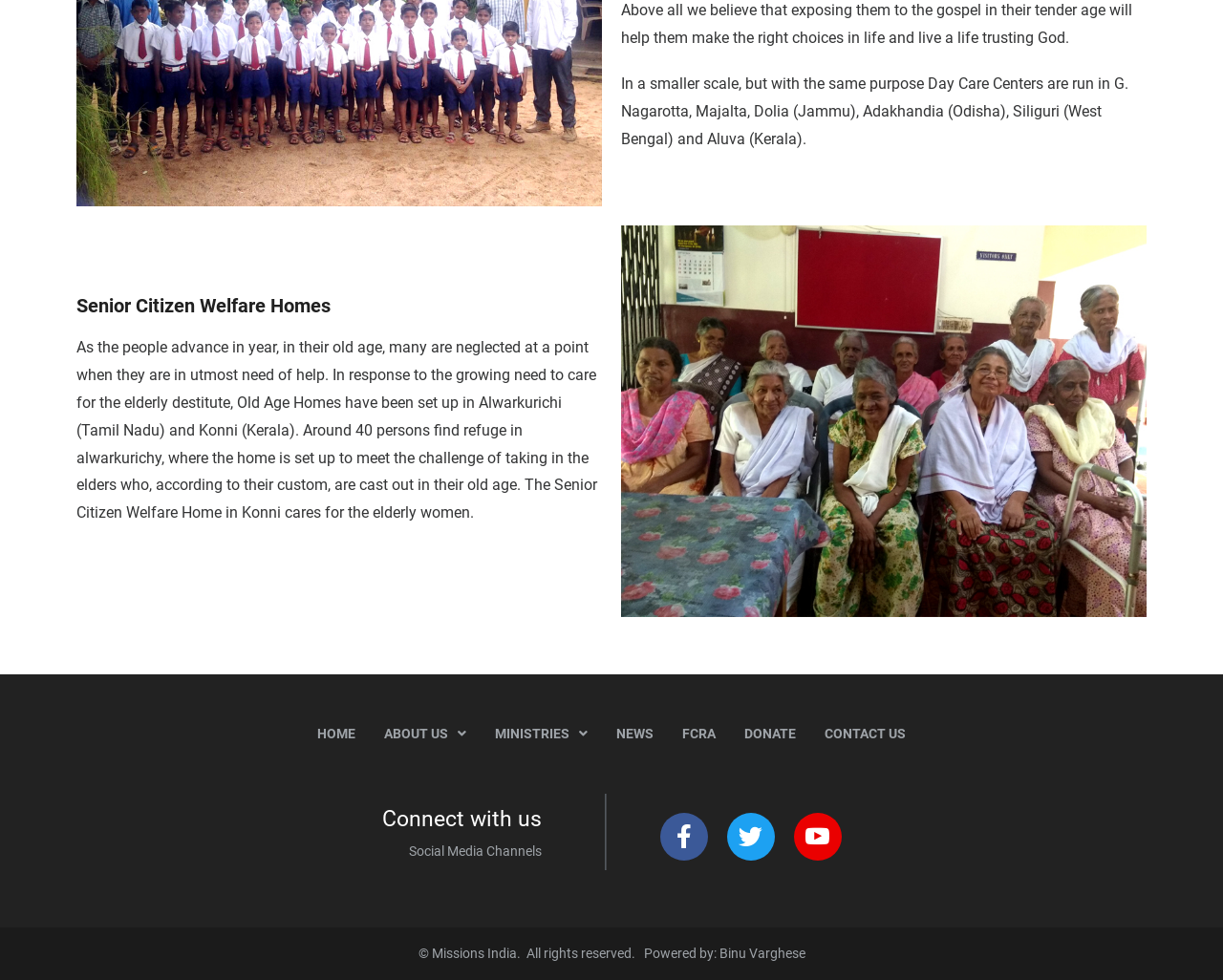Provide the bounding box coordinates of the HTML element described by the text: "FCRA".

[0.546, 0.727, 0.597, 0.77]